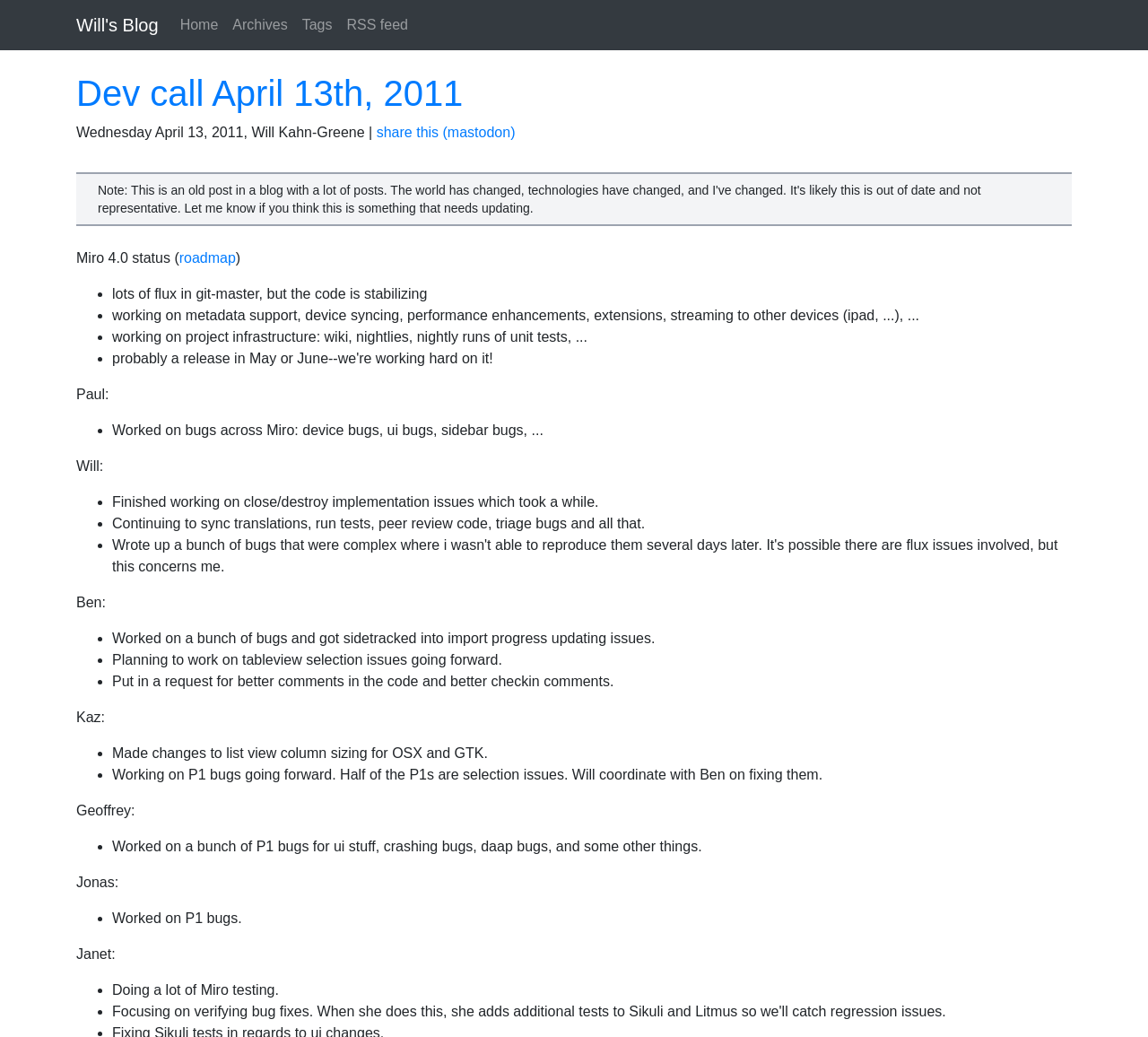Identify the bounding box coordinates of the element to click to follow this instruction: 'go to Home'. Ensure the coordinates are four float values between 0 and 1, provided as [left, top, right, bottom].

[0.15, 0.007, 0.196, 0.042]